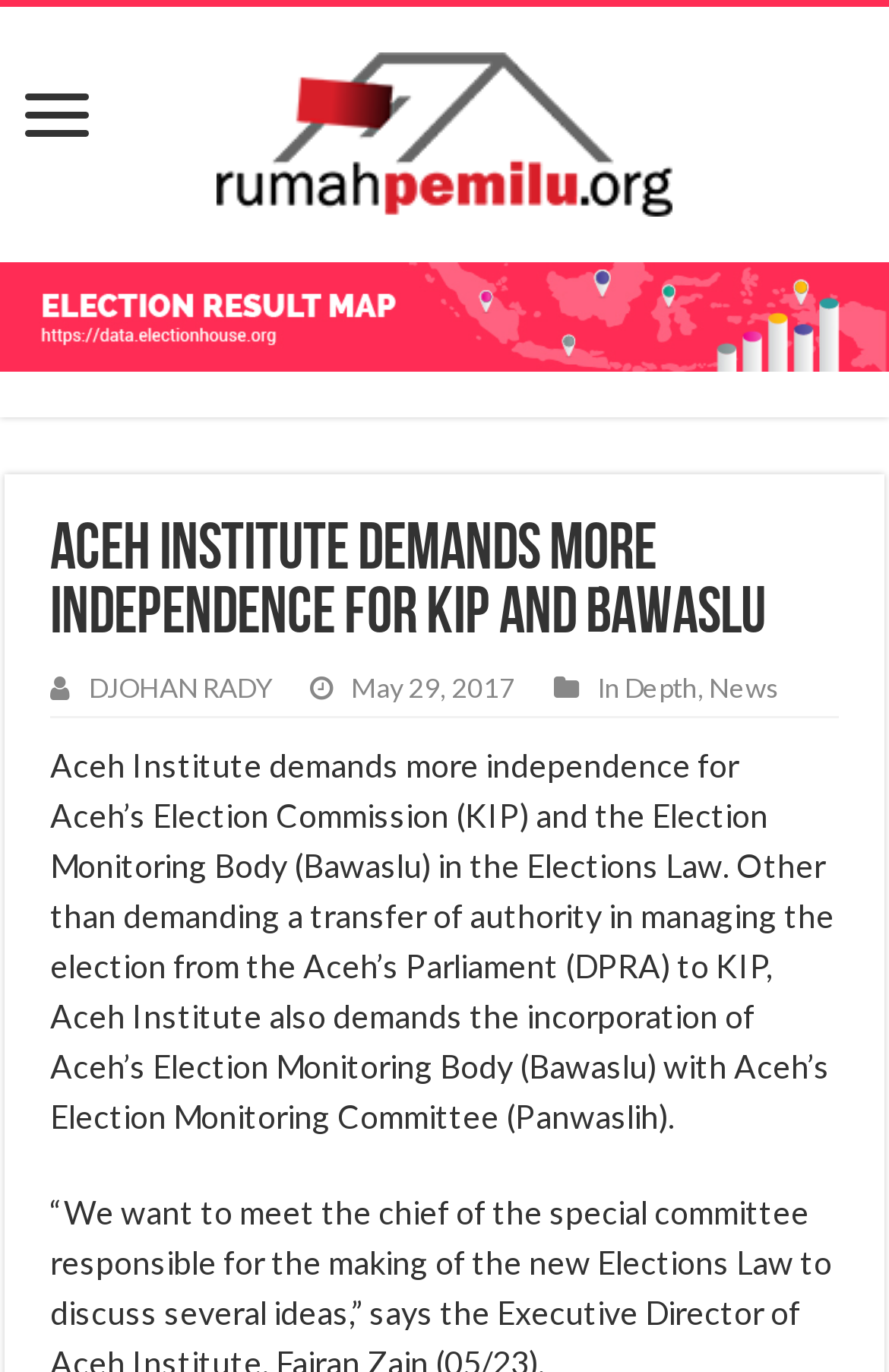Determine the bounding box coordinates for the HTML element mentioned in the following description: "News". The coordinates should be a list of four floats ranging from 0 to 1, represented as [left, top, right, bottom].

[0.797, 0.489, 0.877, 0.514]